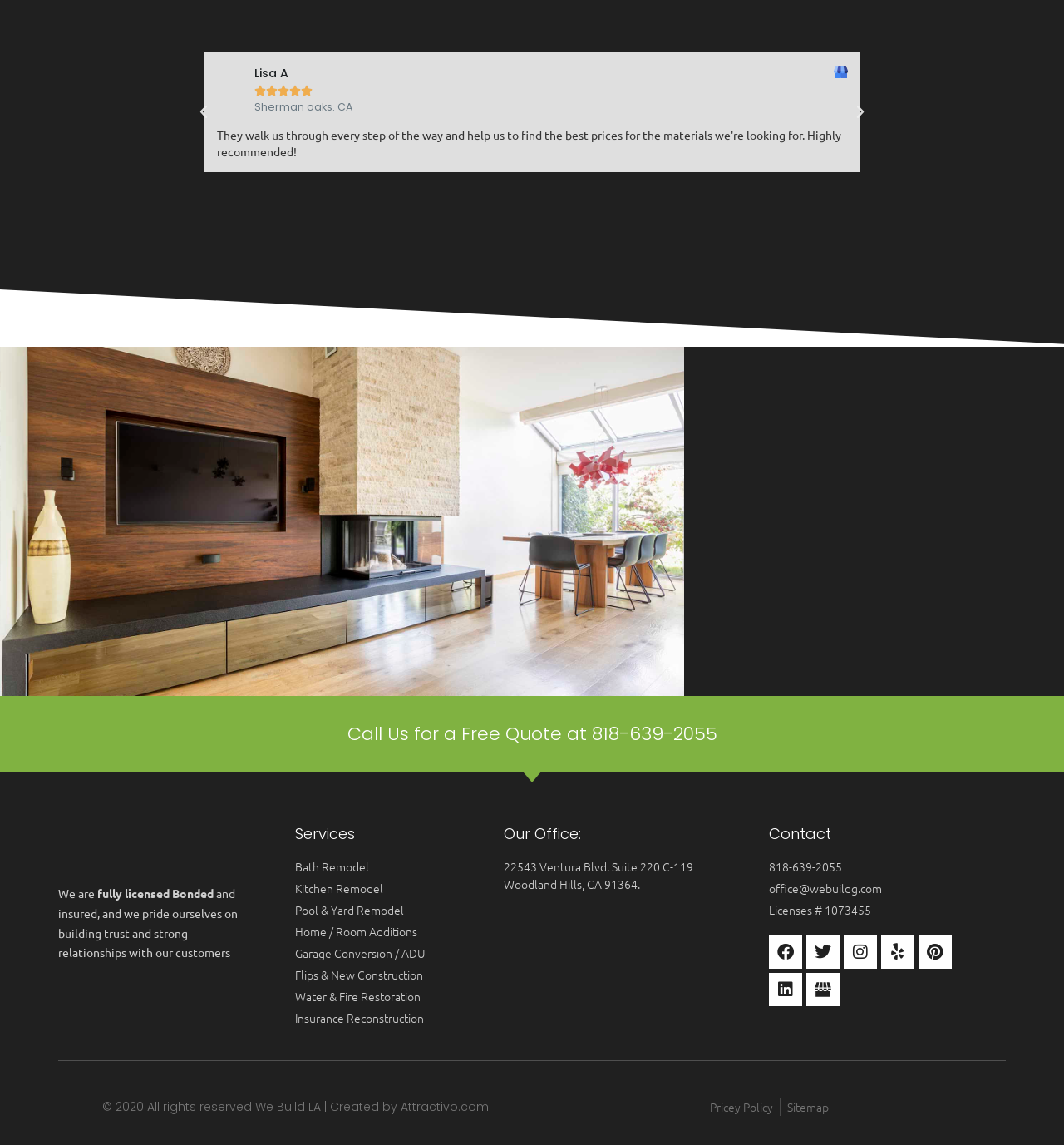Show me the bounding box coordinates of the clickable region to achieve the task as per the instruction: "Check the office location".

[0.473, 0.794, 0.684, 0.889]